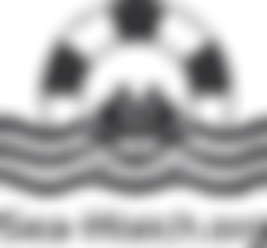What is the purpose of displaying 'Sea-Watch.org' in the logo?
Offer a detailed and full explanation in response to the question.

The purpose of displaying 'Sea-Watch.org' in the logo is to emphasize the organization's online presence and mission. This is stated in the caption, which notes that the text is prominently displayed to highlight the organization's online presence and mission.